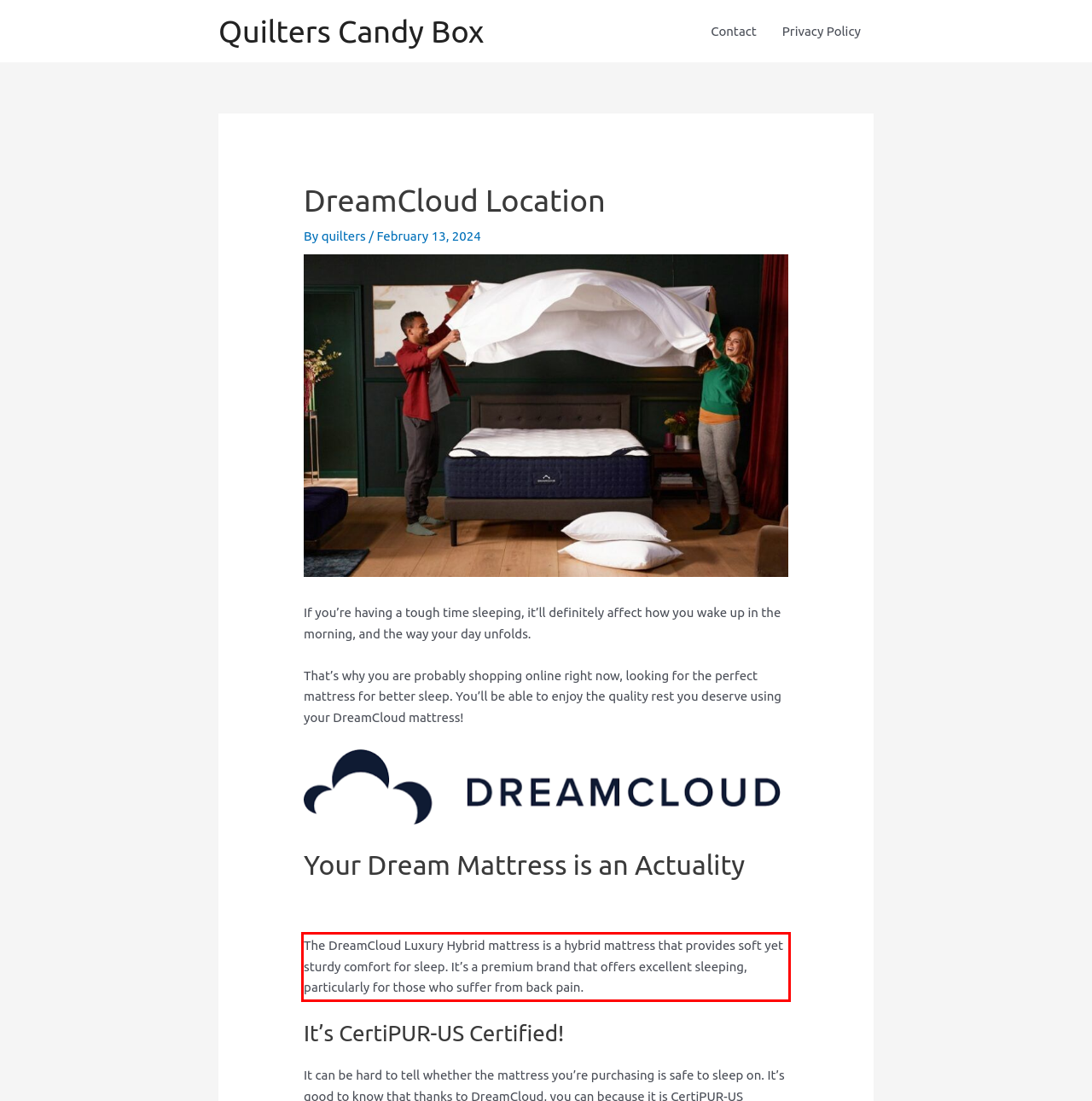Review the screenshot of the webpage and recognize the text inside the red rectangle bounding box. Provide the extracted text content.

The DreamCloud Luxury Hybrid mattress is a hybrid mattress that provides soft yet sturdy comfort for sleep. It’s a premium brand that offers excellent sleeping, particularly for those who suffer from back pain.